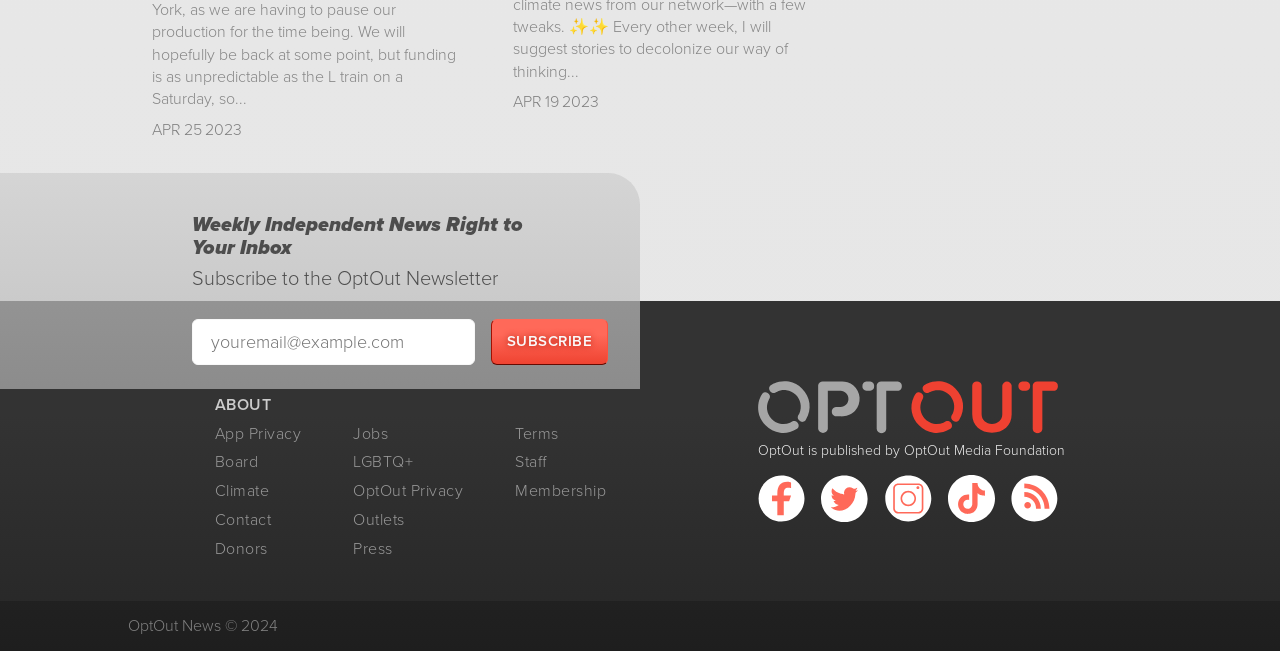Given the description "parent_node: Email name="email" placeholder="youremail@example.com"", determine the bounding box of the corresponding UI element.

[0.15, 0.49, 0.371, 0.56]